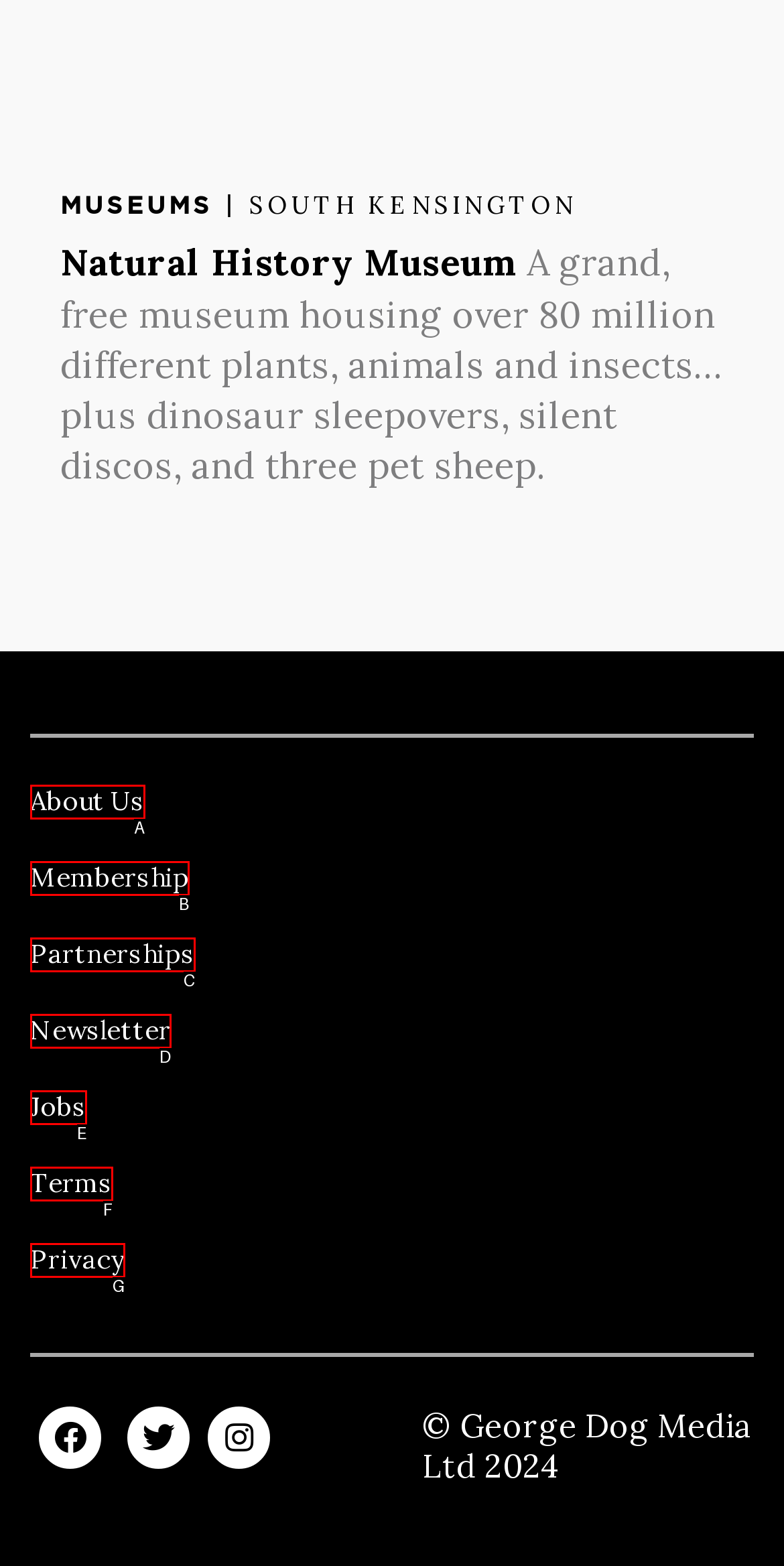Which option corresponds to the following element description: Jobs?
Please provide the letter of the correct choice.

E